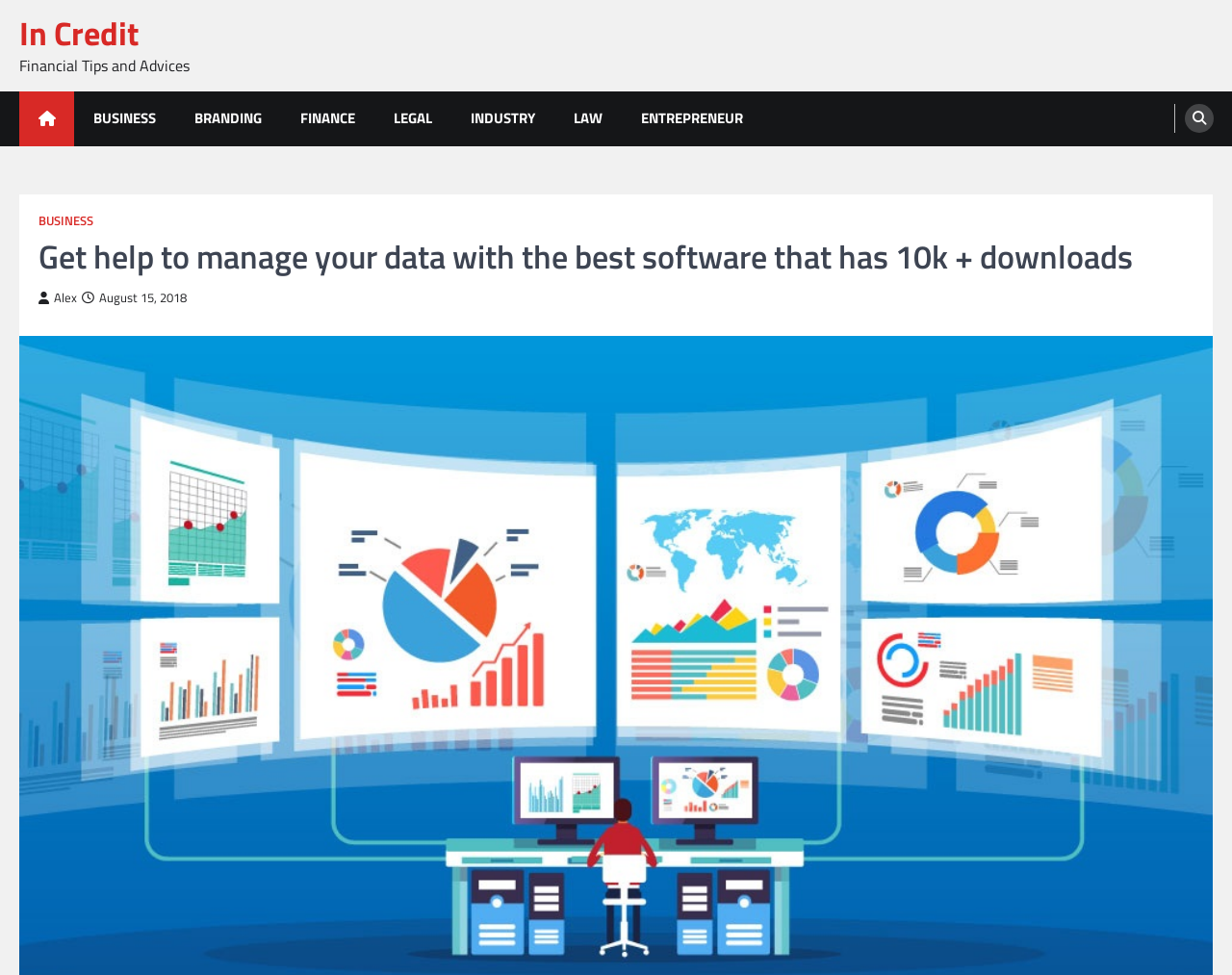Please identify the webpage's heading and generate its text content.

Get help to manage your data with the best software that has 10k + downloads